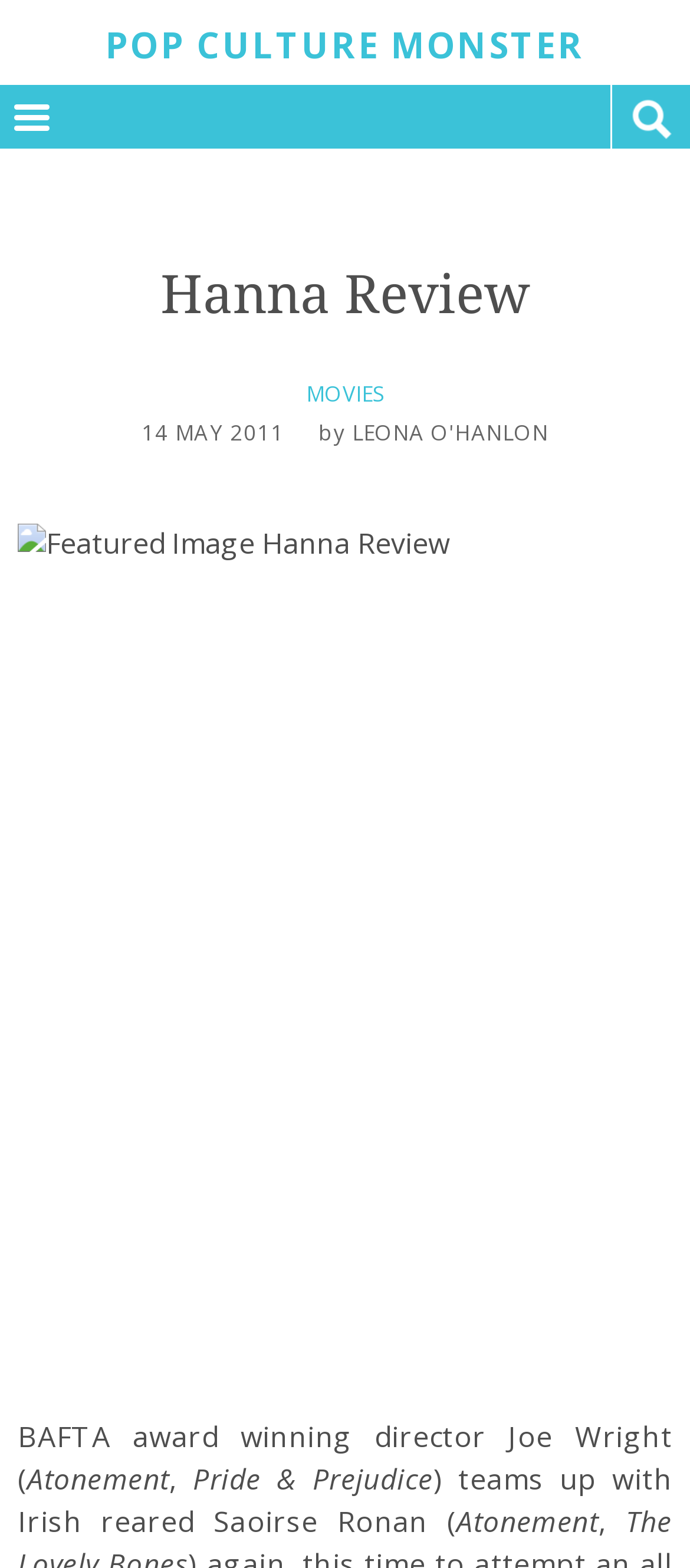Given the webpage screenshot, identify the bounding box of the UI element that matches this description: "POP CULTURE MONSTER".

[0.153, 0.014, 0.847, 0.044]